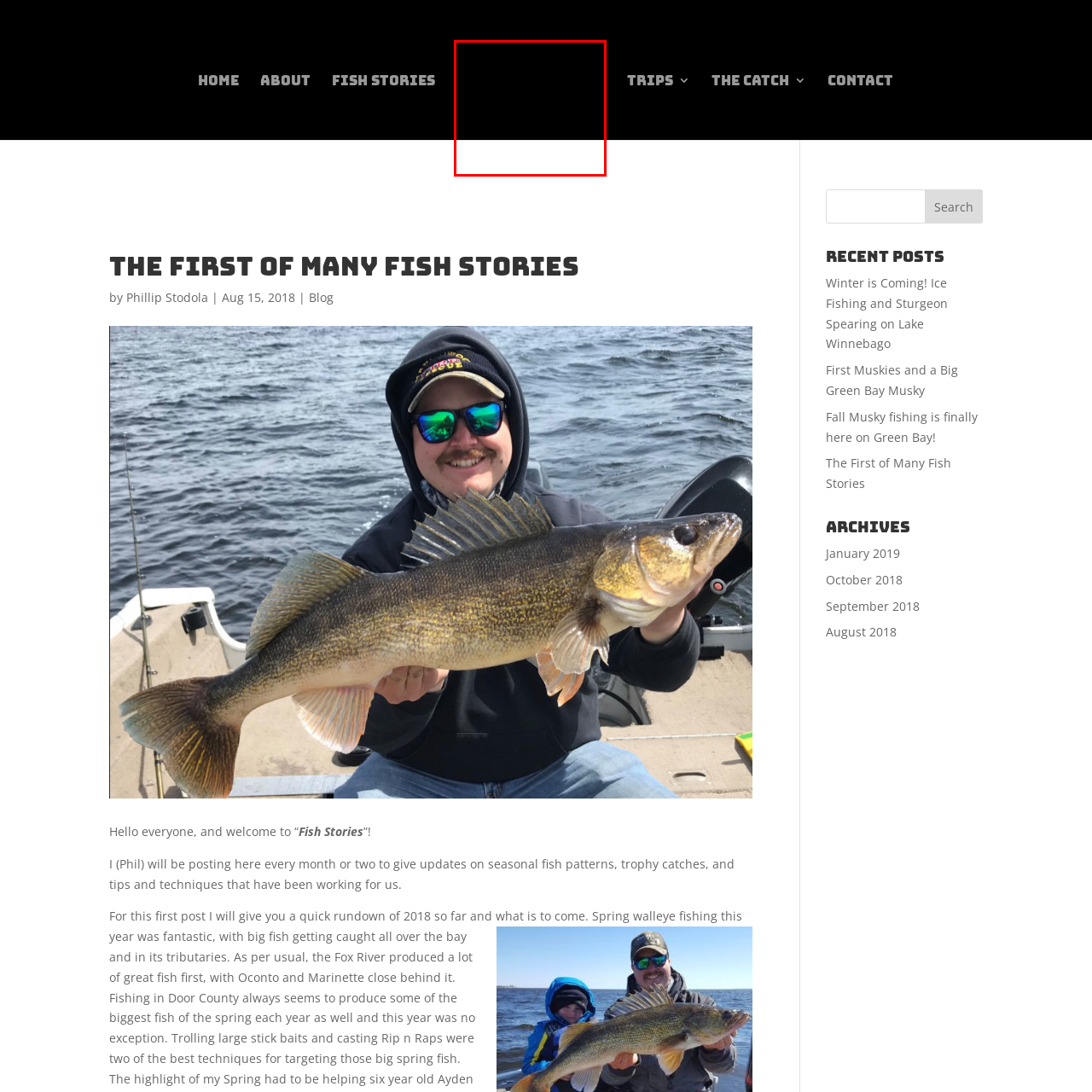What type of content is shared on the website?
Consider the portion of the image within the red bounding box and answer the question as detailed as possible, referencing the visible details.

The caption states that the website shares content such as fishing stories, tips, and updates on seasonal fishing patterns, indicating that the website is a resource for fishing enthusiasts to learn and stay informed about fishing-related topics.